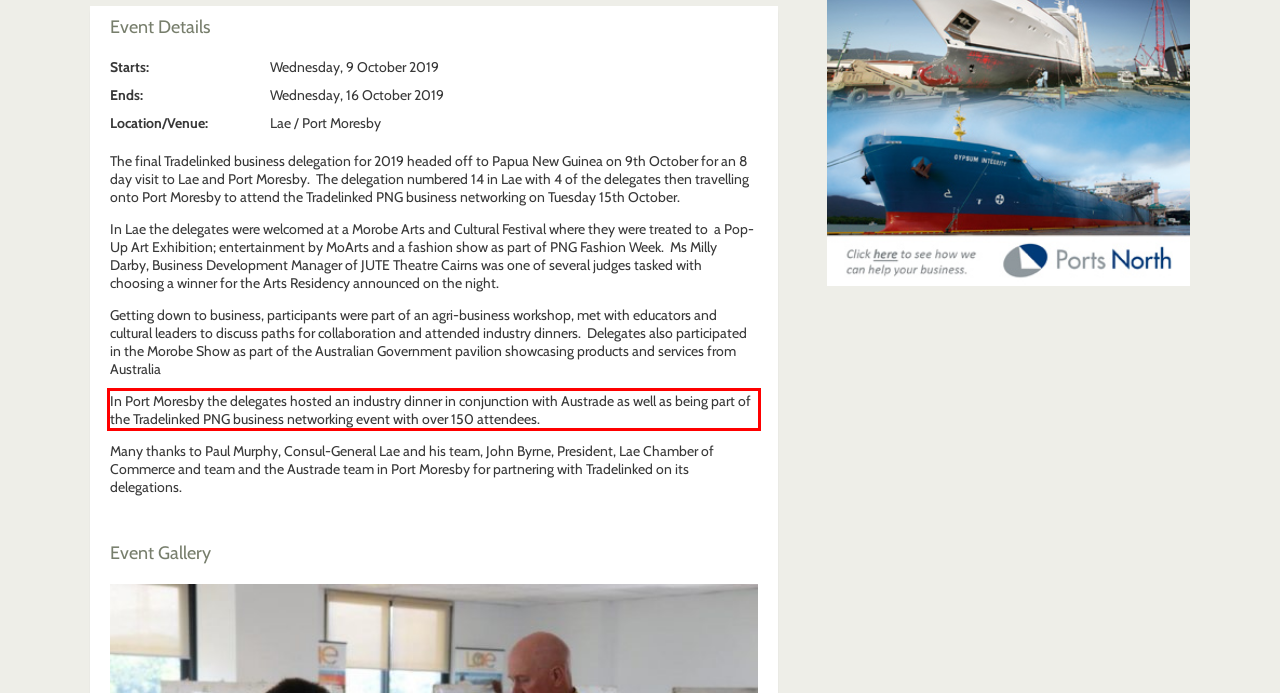Please take the screenshot of the webpage, find the red bounding box, and generate the text content that is within this red bounding box.

In Port Moresby the delegates hosted an industry dinner in conjunction with Austrade as well as being part of the Tradelinked PNG business networking event with over 150 attendees.